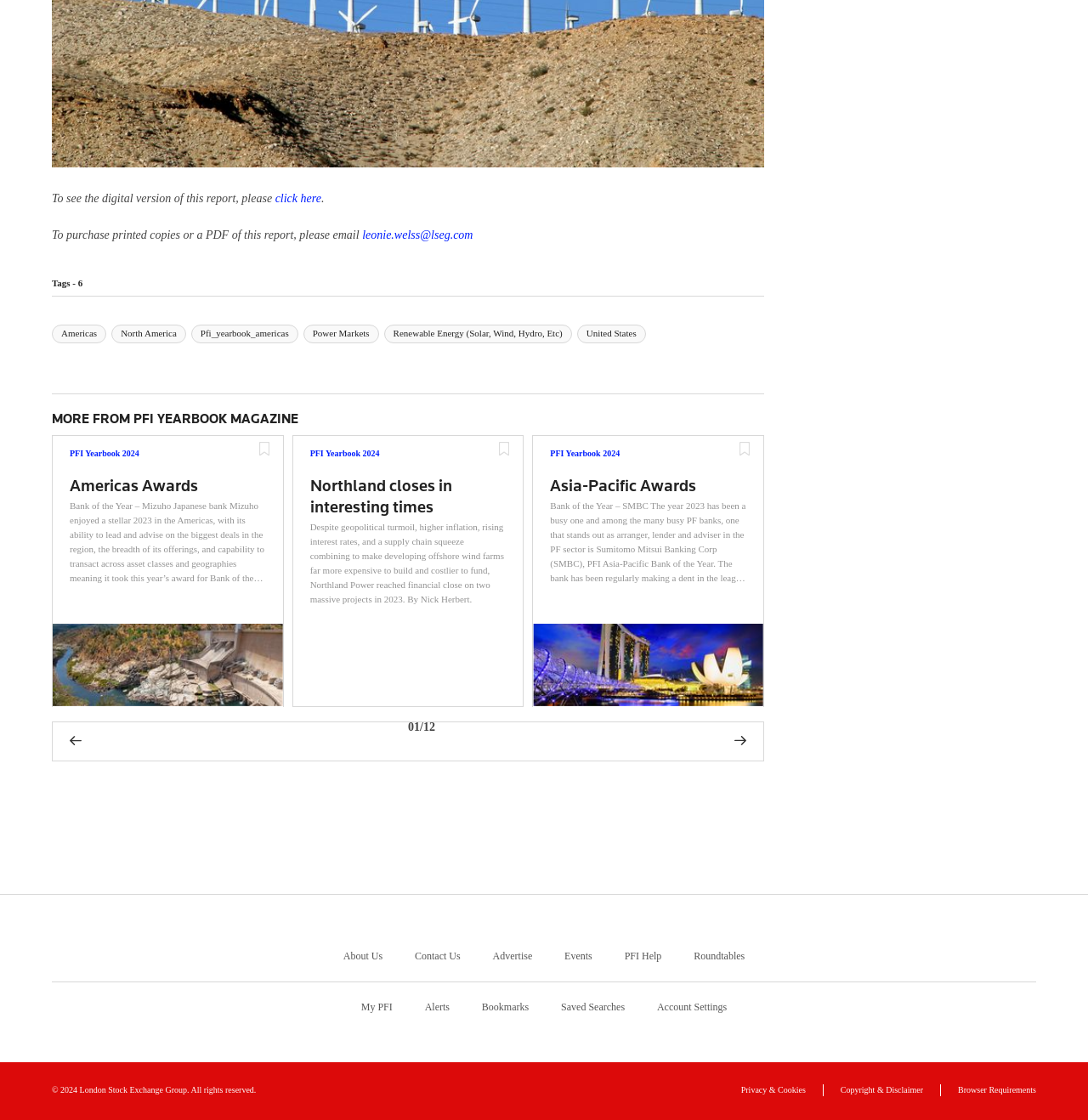Please look at the image and answer the question with a detailed explanation: What is the topic of the article in the 'Asia-Pacific Awards' section?

The answer can be found in the section 'Asia-Pacific Awards' where it says 'Bank of the Year – SMBC The year 2023 has been a busy one and among the many busy PF banks...'.